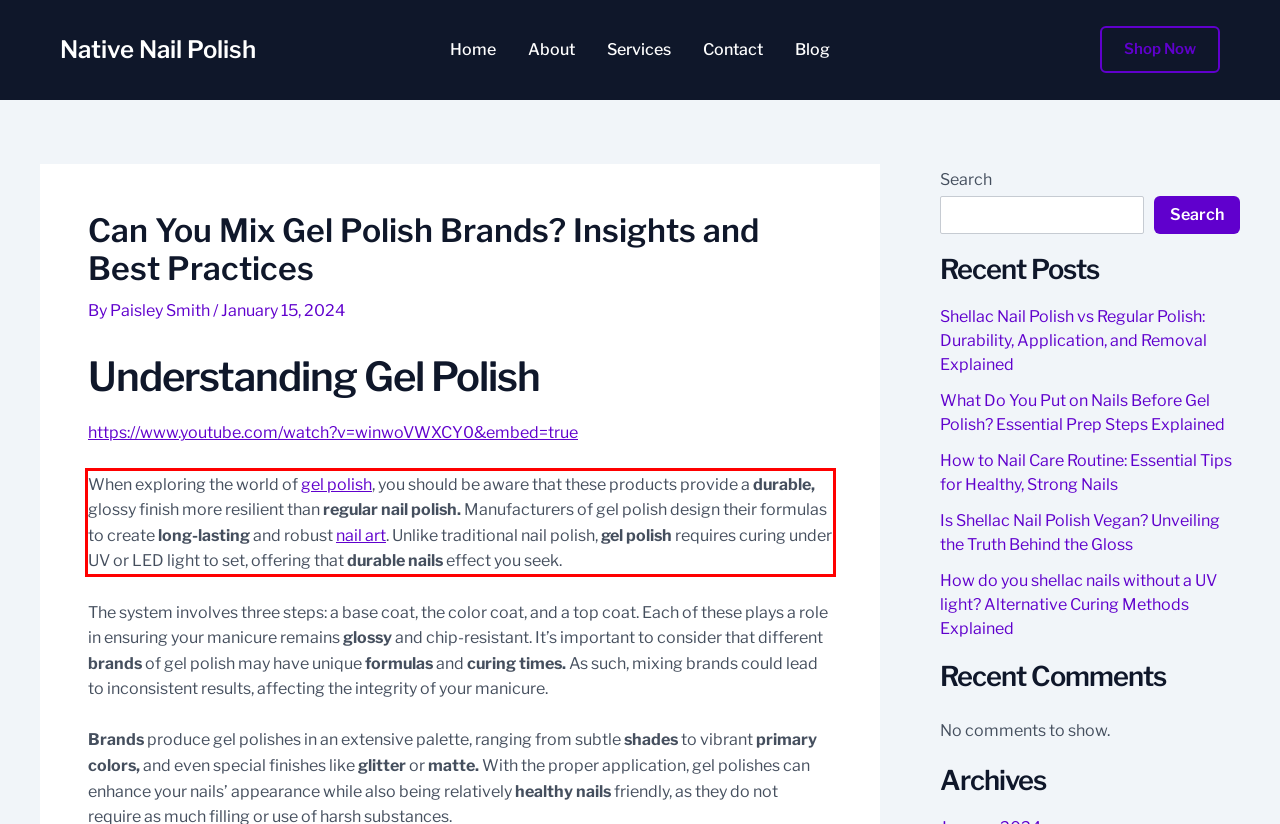You have a screenshot of a webpage, and there is a red bounding box around a UI element. Utilize OCR to extract the text within this red bounding box.

When exploring the world of gel polish, you should be aware that these products provide a durable, glossy finish more resilient than regular nail polish. Manufacturers of gel polish design their formulas to create long-lasting and robust nail art. Unlike traditional nail polish, gel polish requires curing under UV or LED light to set, offering that durable nails effect you seek.